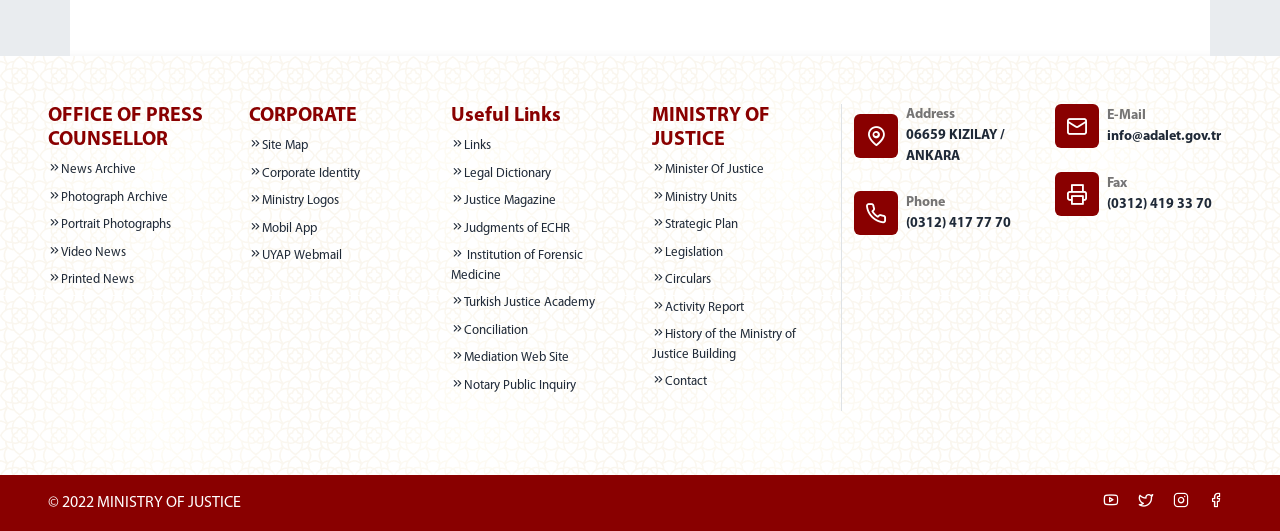Please determine the bounding box coordinates of the clickable area required to carry out the following instruction: "Access corporate identity". The coordinates must be four float numbers between 0 and 1, represented as [left, top, right, bottom].

[0.195, 0.308, 0.333, 0.345]